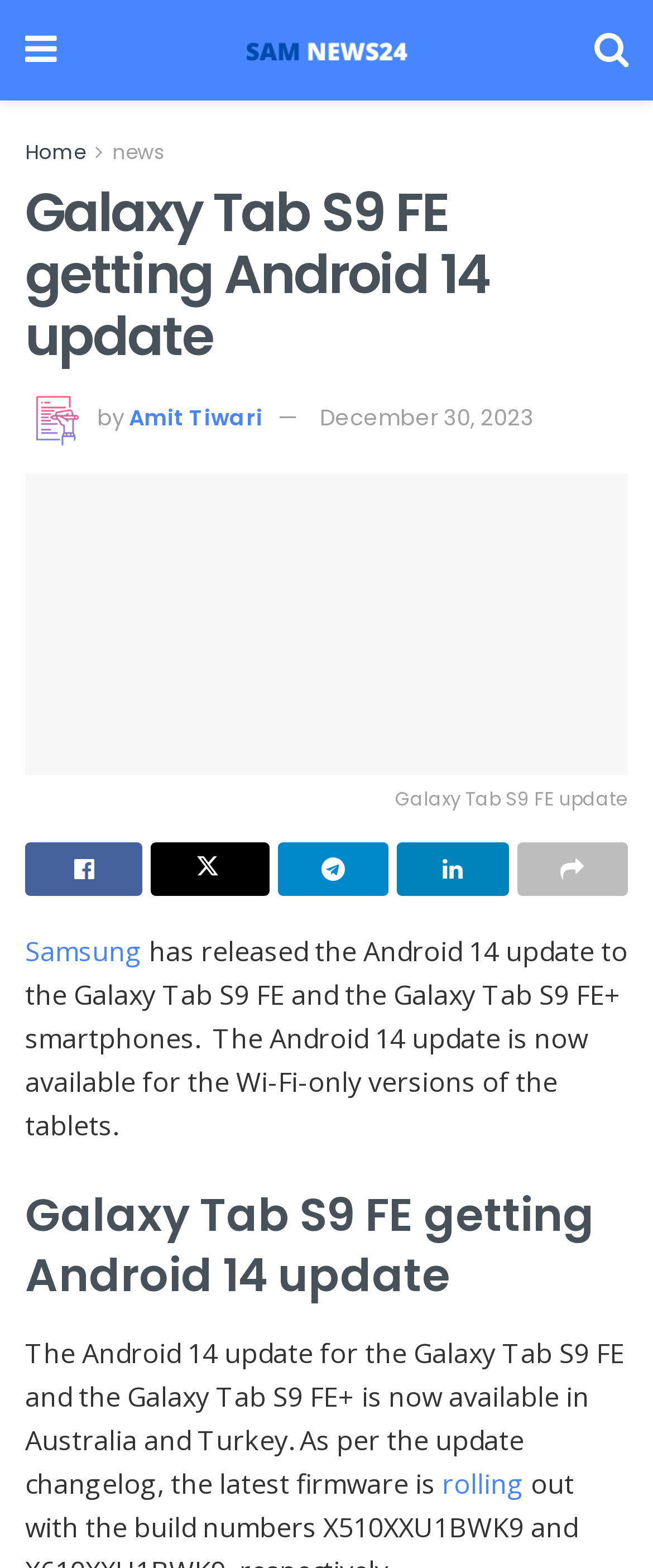Use a single word or phrase to answer the question:
What is the update available for?

Galaxy Tab S9 FE and FE+